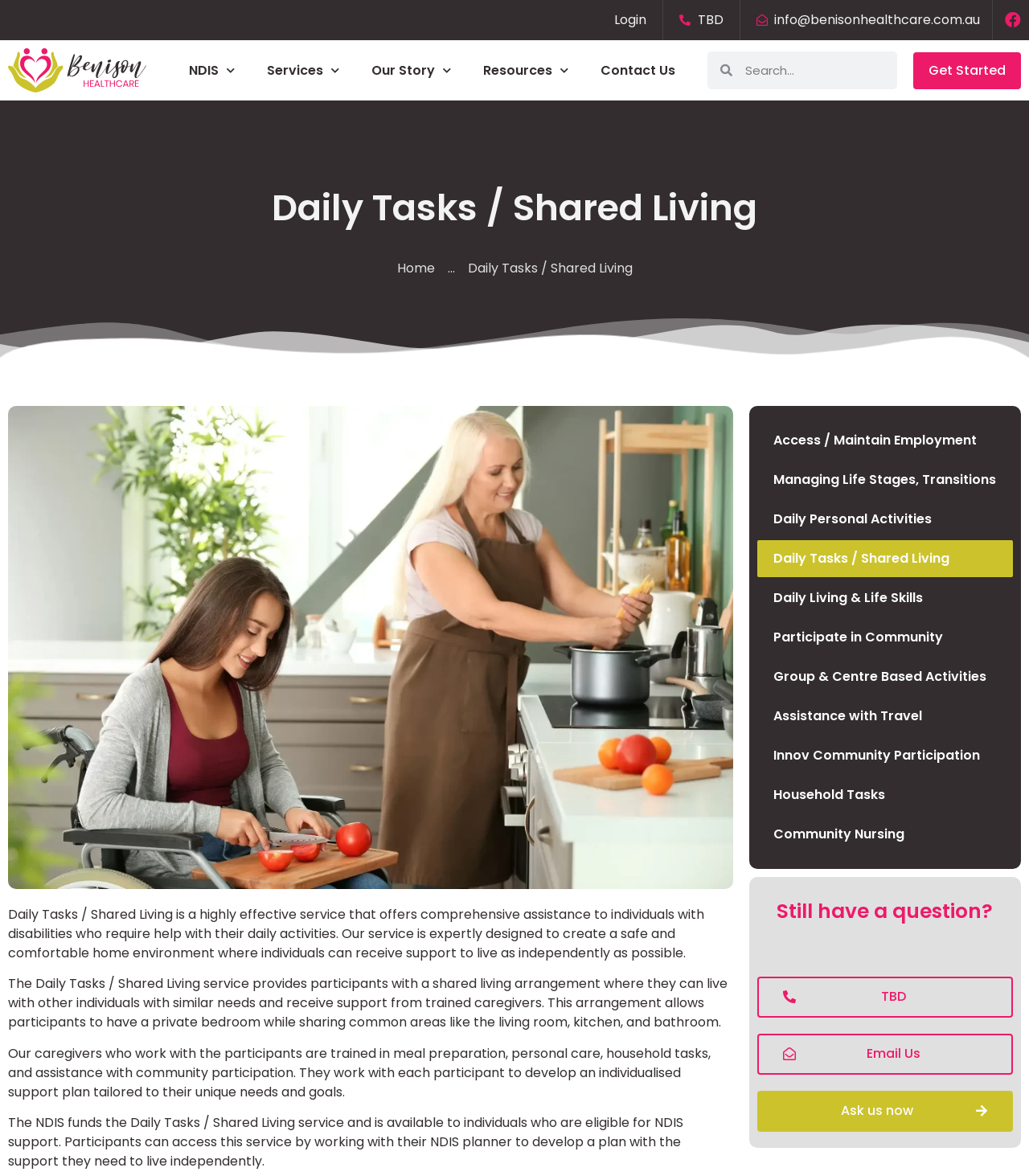Using the format (top-left x, top-left y, bottom-right x, bottom-right y), and given the element description, identify the bounding box coordinates within the screenshot: Services

[0.244, 0.044, 0.346, 0.076]